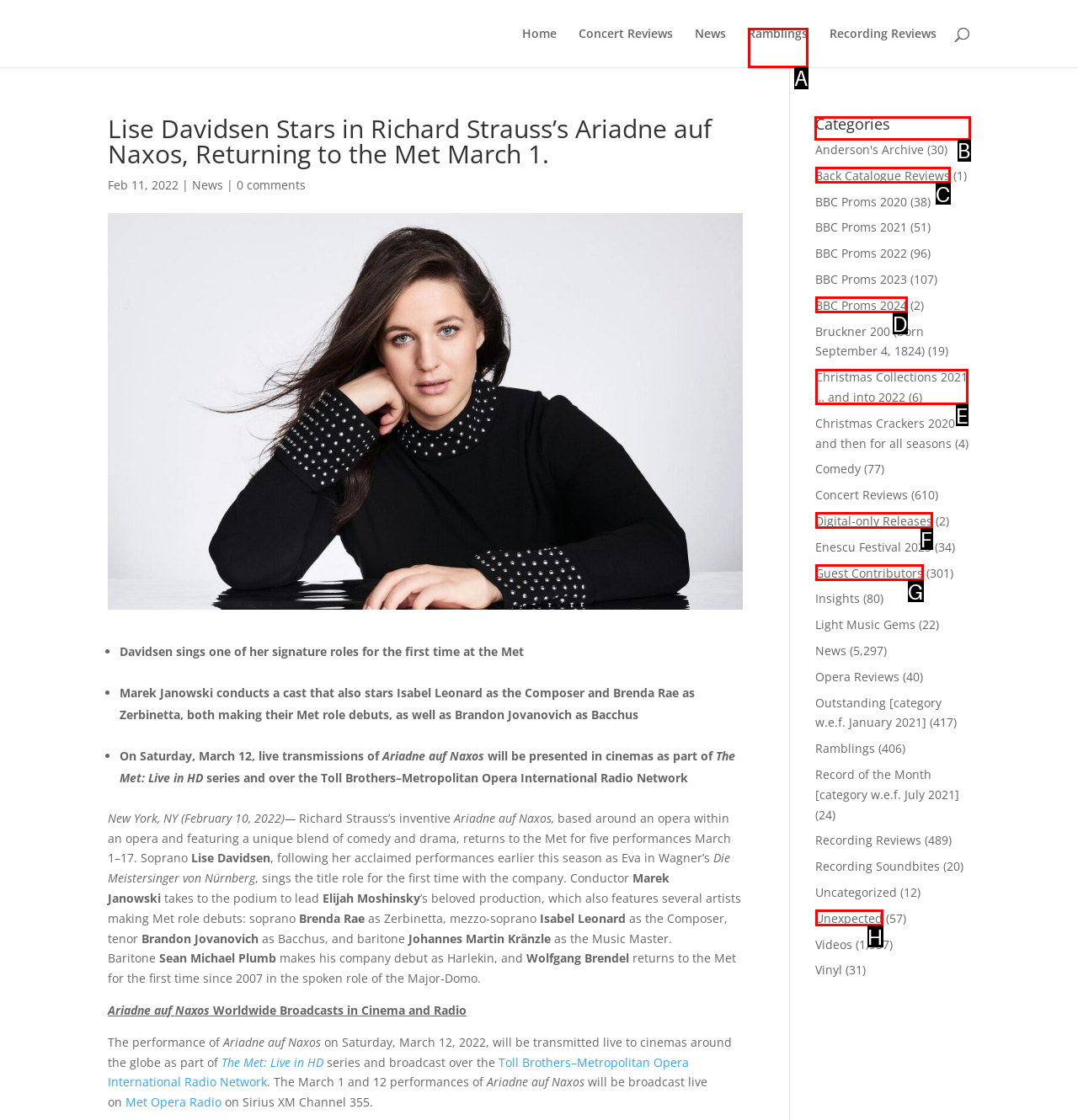Based on the task: read recent post, which UI element should be clicked? Answer with the letter that corresponds to the correct option from the choices given.

None